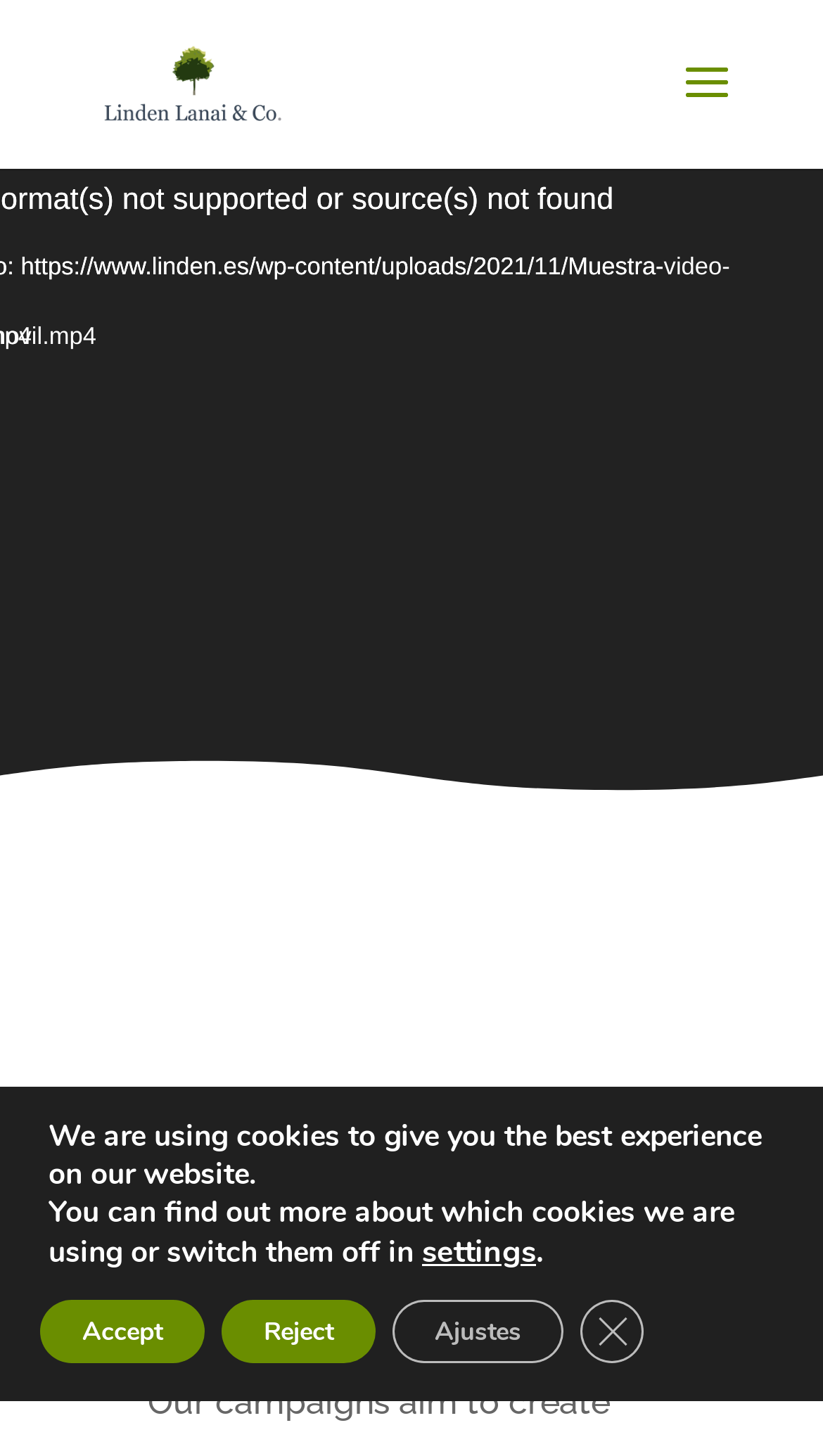Use the details in the image to answer the question thoroughly: 
What is the text above the 'settings' button?

The text above the 'settings' button is a static text element that reads 'You can find out more about which cookies we are using or switch them off in', which is part of the cookie settings information.